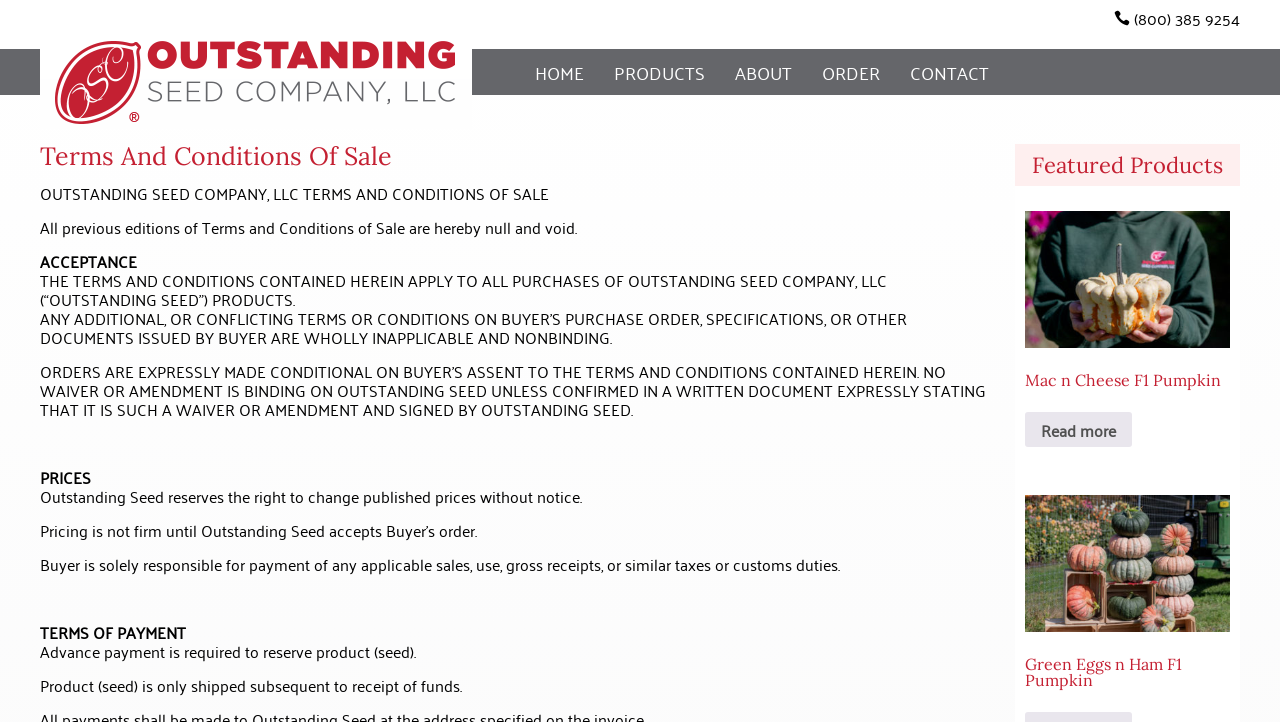Create an elaborate caption for the webpage.

The webpage appears to be a terms and conditions page for a company called Outstanding Seed Company, LLC. At the top of the page, there is a phone number "(800) 385 9254" displayed prominently. Below this, there is a search bar with a textbox and a search button. 

To the right of the search bar, there are five navigation links: "HOME", "PRODUCTS", "ABOUT", "ORDER", and "CONTACT". 

Below the navigation links, there is a header section with the title "Terms And Conditions Of Sale". This section contains several paragraphs of text outlining the terms and conditions of sale for the company, including acceptance, prices, and terms of payment. 

On the right side of the page, there is a section titled "Featured Products" with two product links: "Mac n Cheese F1 Pumpkin" and "Green Eggs n Ham F1 Pumpkin". Each product link has an associated image and a "Read more" link.